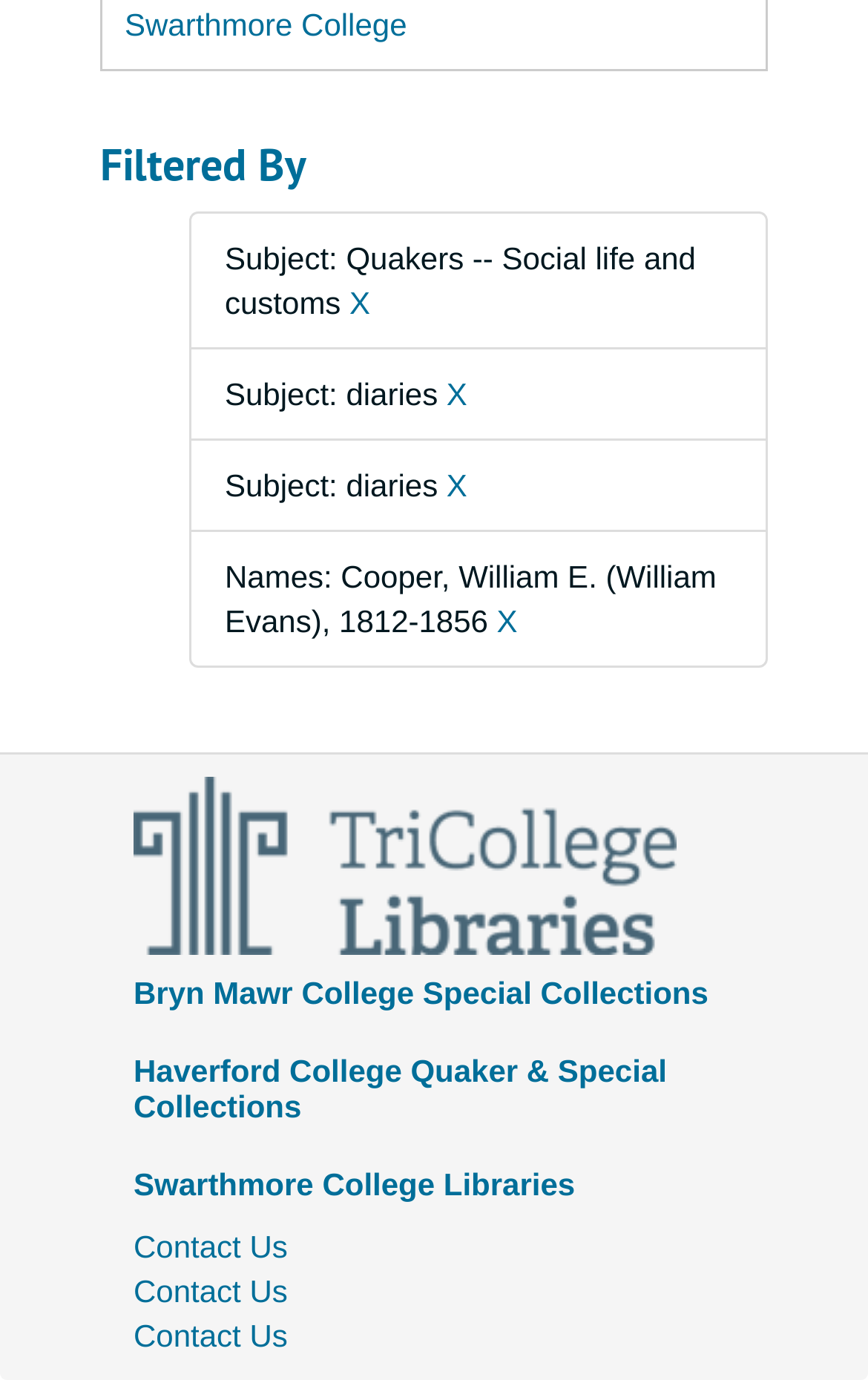Using the element description: "Contact Us", determine the bounding box coordinates. The coordinates should be in the format [left, top, right, bottom], with values between 0 and 1.

[0.154, 0.891, 0.331, 0.917]